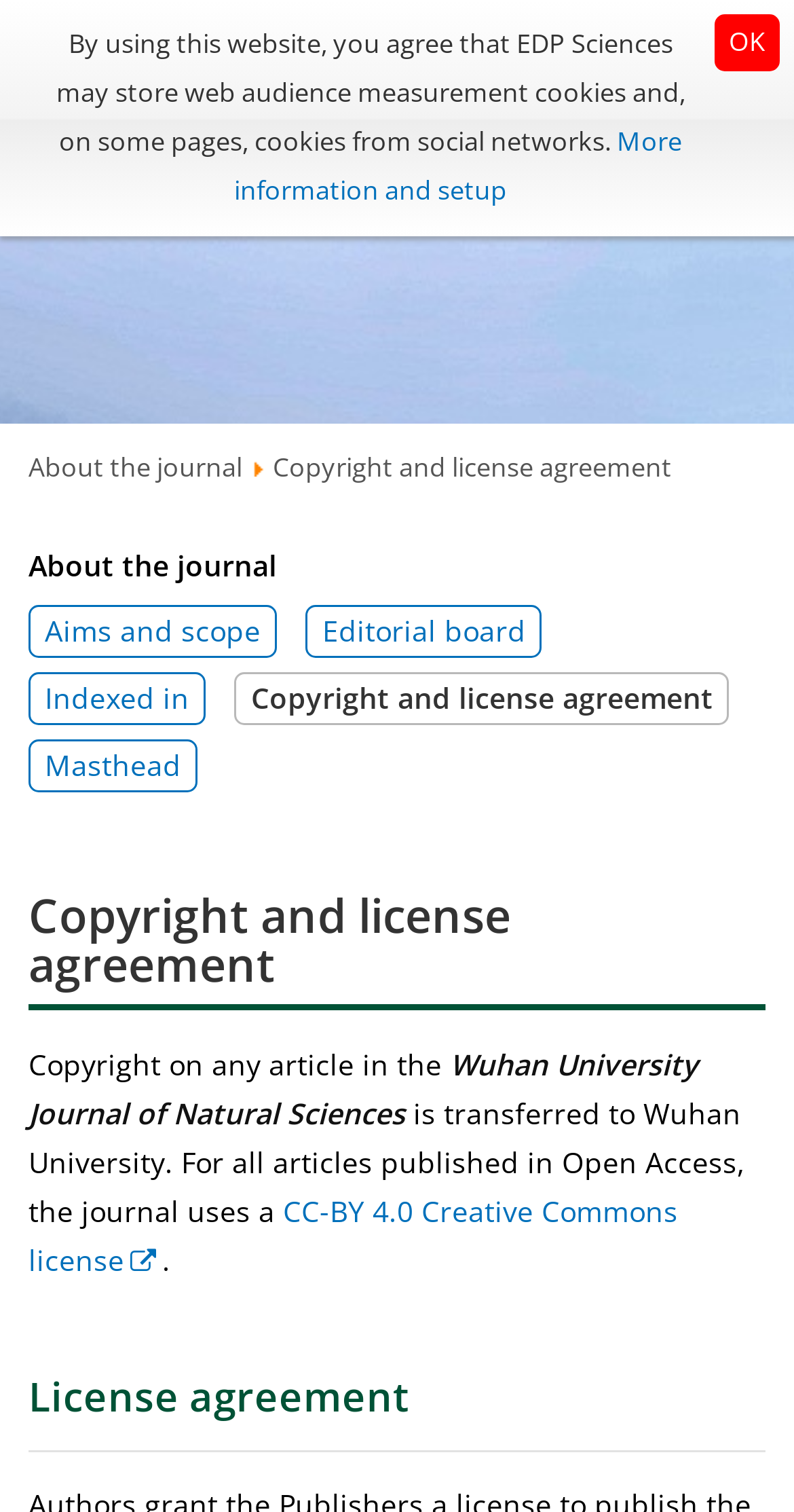Please find the top heading of the webpage and generate its text.

Copyright and license agreement